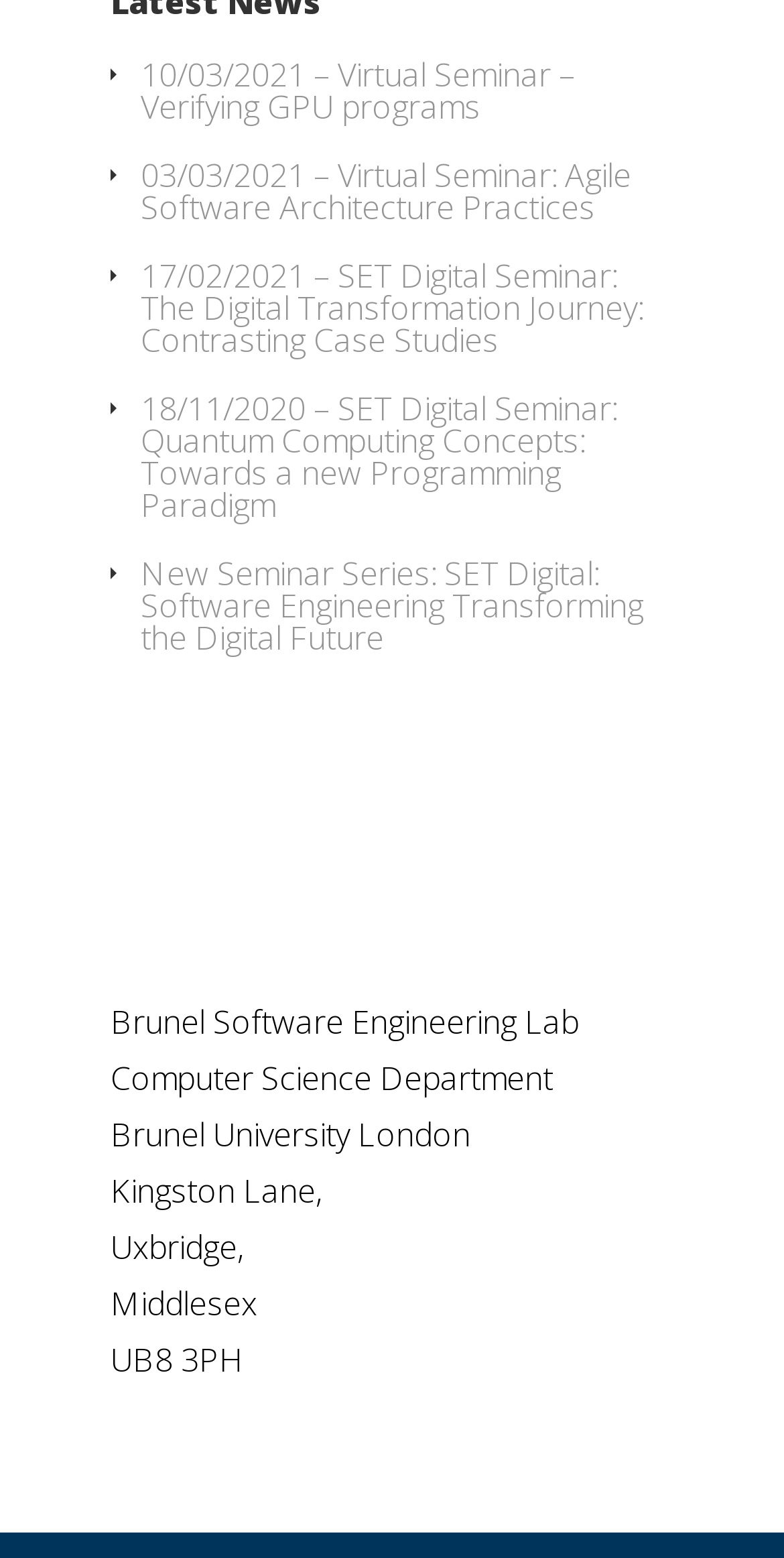Using the description "parent_node: Brunel Software Engineering Lab", predict the bounding box of the relevant HTML element.

[0.141, 0.605, 0.859, 0.634]